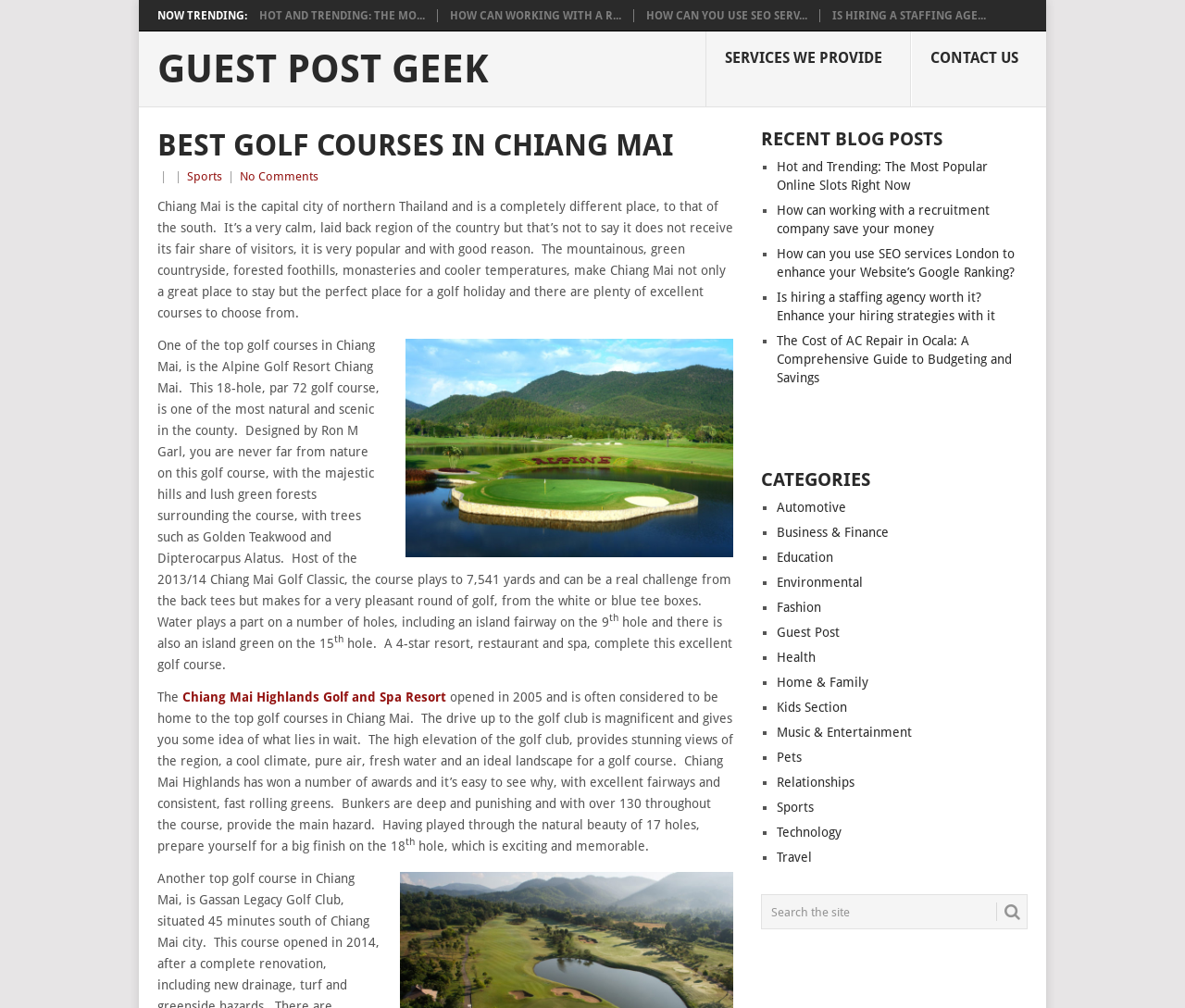Indicate the bounding box coordinates of the clickable region to achieve the following instruction: "Click on the 'SERVICES WE PROVIDE' link."

[0.595, 0.032, 0.769, 0.107]